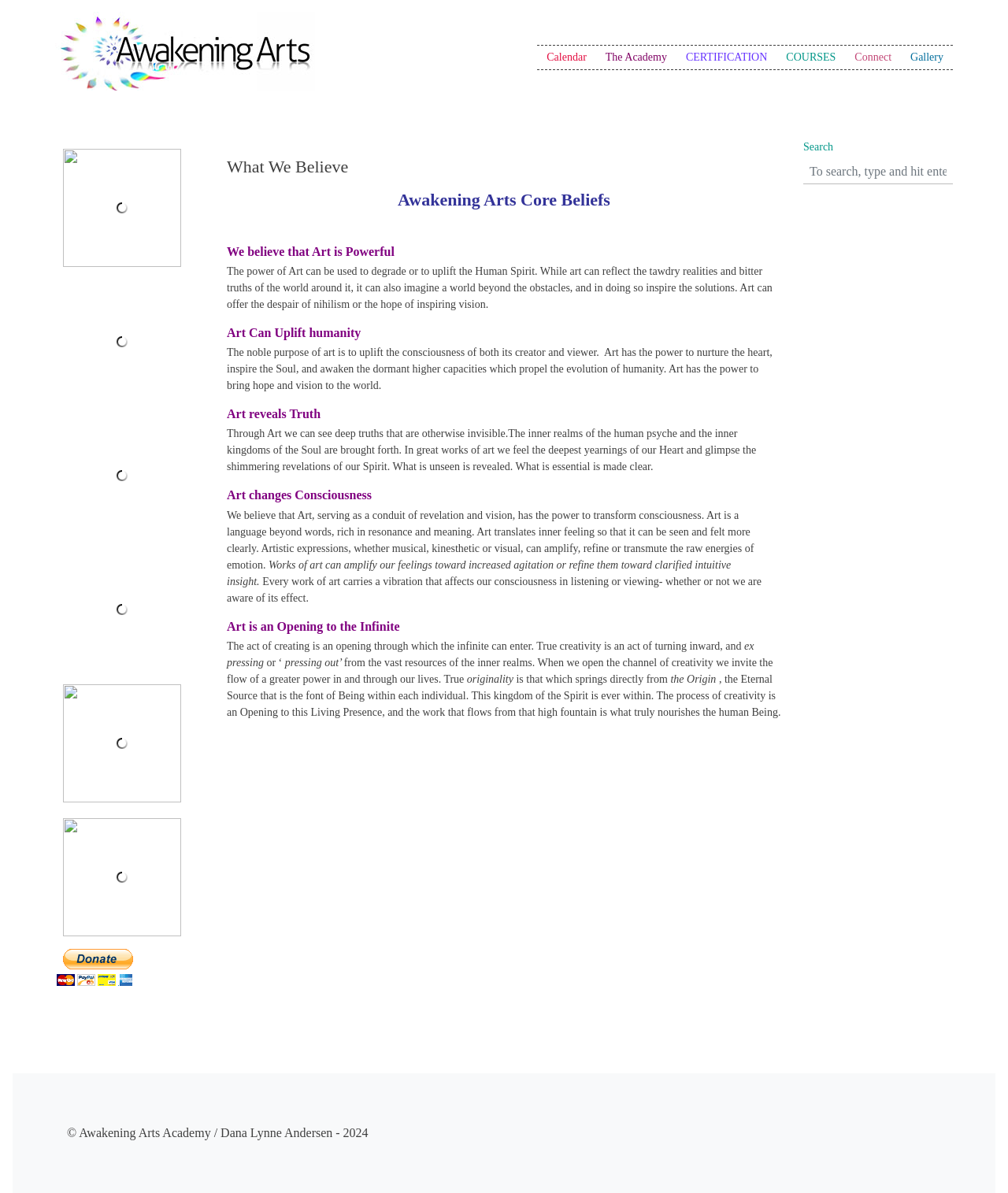Provide an in-depth caption for the webpage.

The webpage is about the Awakening Arts Academy, founded by Dana Lynne Andersen, and it primarily focuses on the academy's core beliefs. At the top of the page, there is a navigation menu with seven links: Calendar, The Academy, CERTIFICATION, COURSES, Connect, Gallery, and an empty link. Below the navigation menu, there are six images arranged vertically, taking up about one-quarter of the page's width.

The main content of the page is divided into six sections, each with a heading and a paragraph of text. The sections are titled "What We Believe", "Awakening Arts Core Beliefs", "We believe that Art is Powerful", "Art Can Uplift humanity", "Art reveals Truth", "Art changes Consciousness", and "Art is an Opening to the Infinite". The text in these sections discusses the academy's beliefs about the power of art to uplift humanity, reveal truth, and change consciousness.

On the right side of the page, there is a search bar with a heading "Search" and a textbox where users can type and hit enter to search. At the bottom of the page, there is a copyright notice stating "© Awakening Arts Academy / Dana Lynne Andersen - 2024".